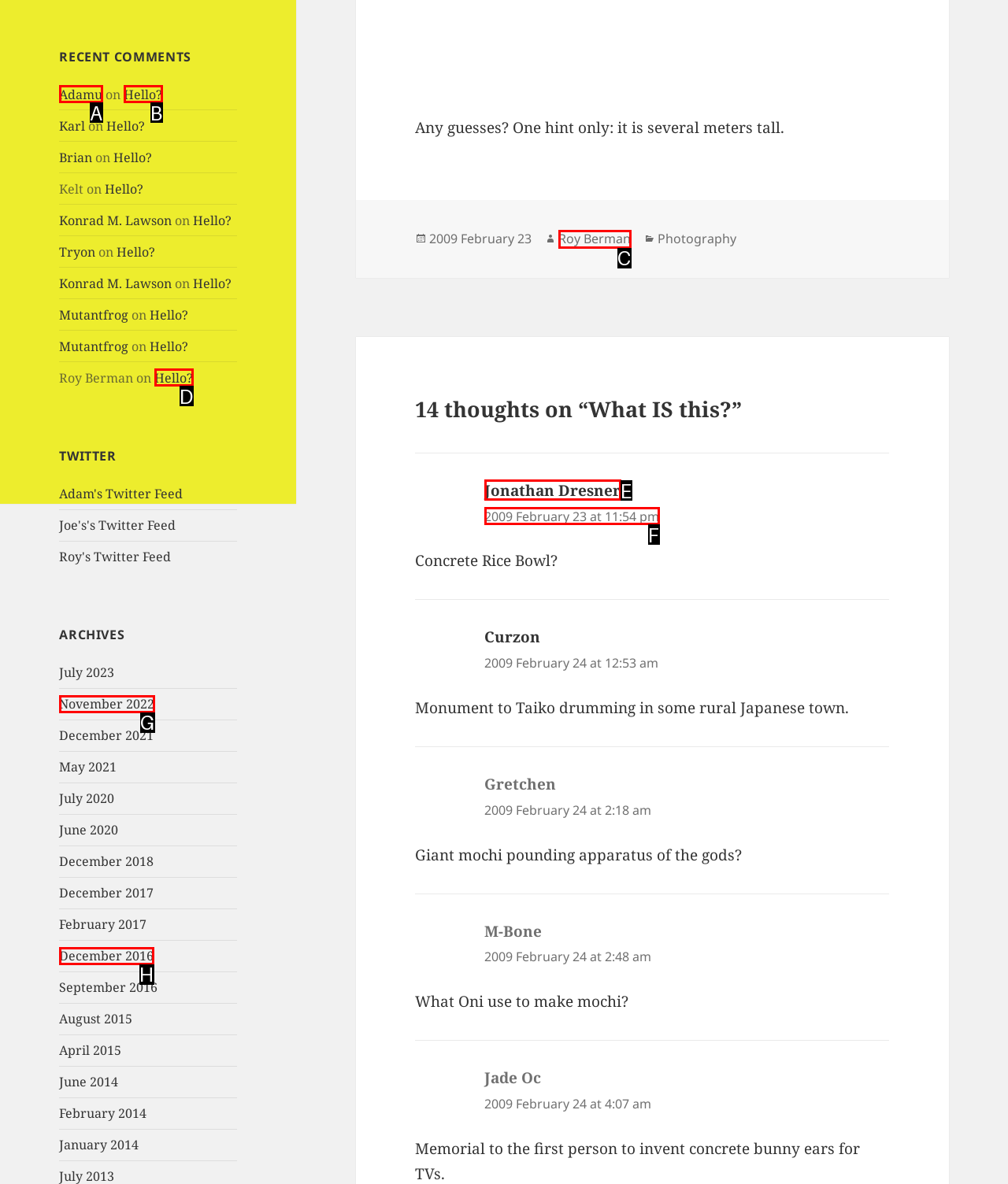Select the HTML element that corresponds to the description: November 2022. Reply with the letter of the correct option.

G